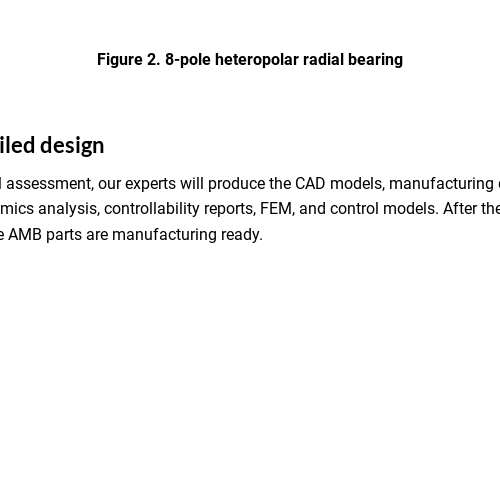What analysis is performed during the assessment stage?
Please interpret the details in the image and answer the question thoroughly.

During the assessment stage, experts will generate essential components such as CAD models, manufacturing drawings, rotor dynamics analysis, controllability reports, and finite element method (FEM) analyses to ensure that the Active Magnetic Bearing (AMB) parts are ready for manufacturing.